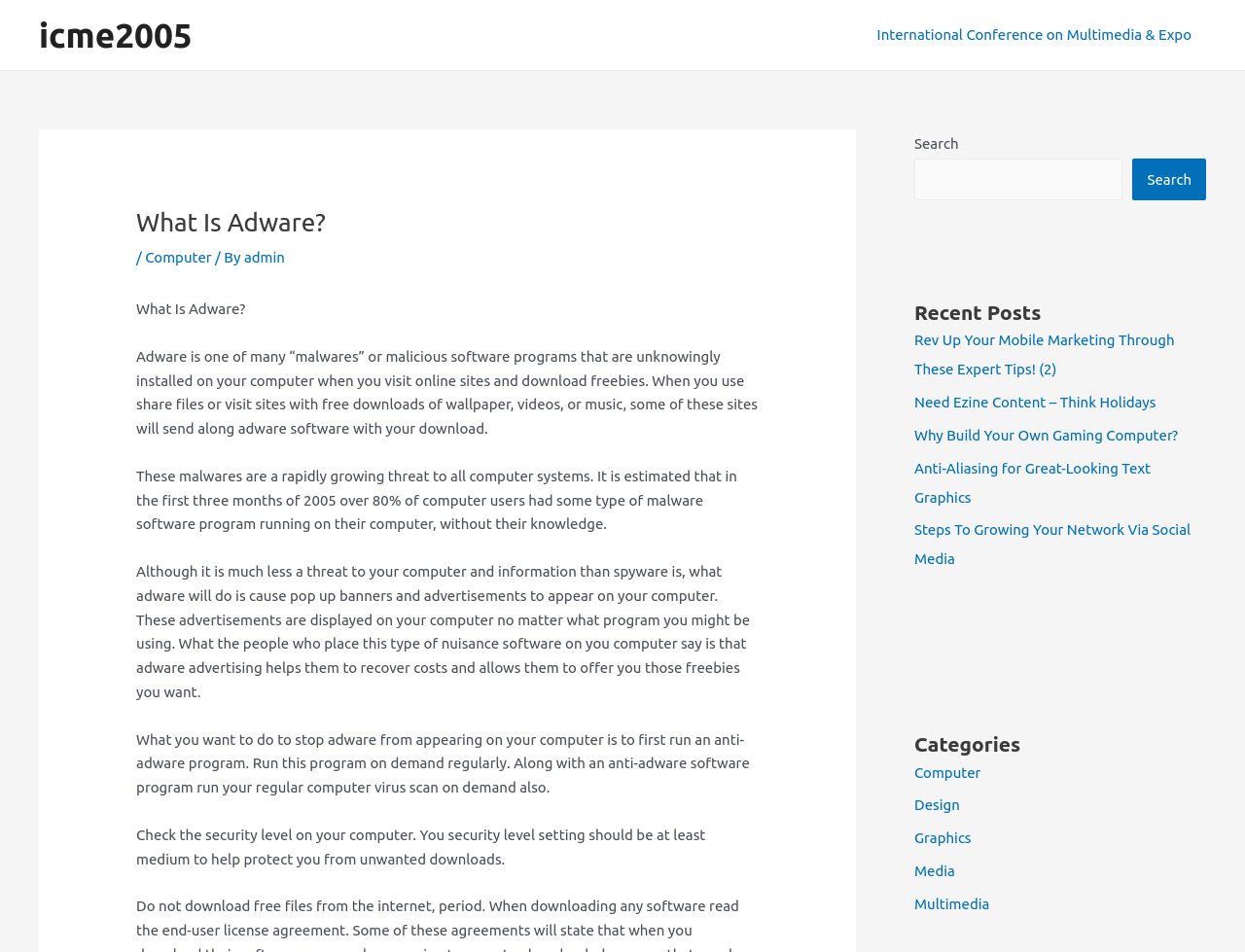Given the content of the image, can you provide a detailed answer to the question?
What is the purpose of adware advertising?

The webpage states that the people who place adware on your computer say that adware advertising helps them to recover costs and allows them to offer you those freebies you want.